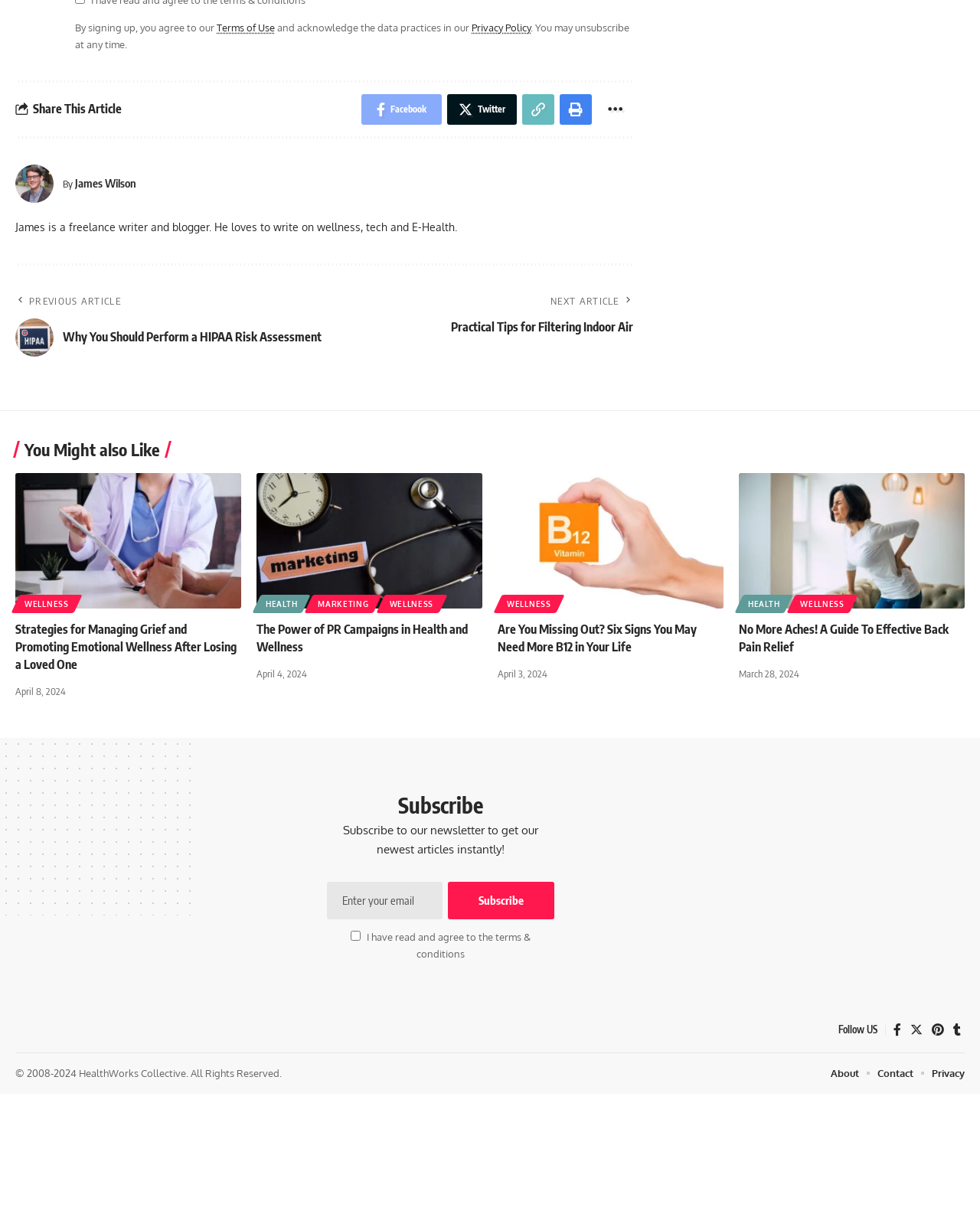Find the bounding box coordinates of the area that needs to be clicked in order to achieve the following instruction: "Read the article by James Wilson". The coordinates should be specified as four float numbers between 0 and 1, i.e., [left, top, right, bottom].

[0.077, 0.144, 0.139, 0.155]